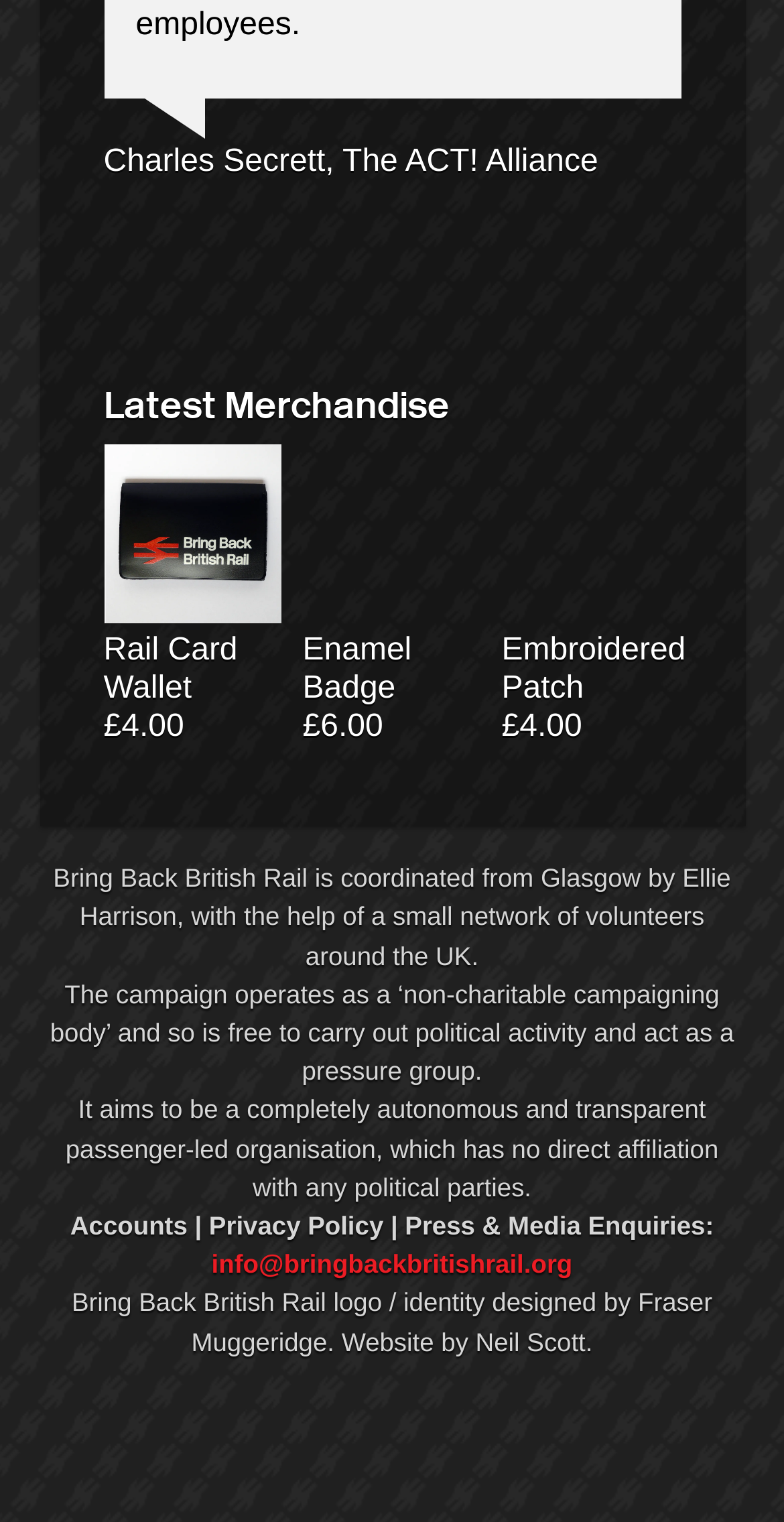Use a single word or phrase to respond to the question:
Who is the coordinator of the campaign?

Ellie Harrison